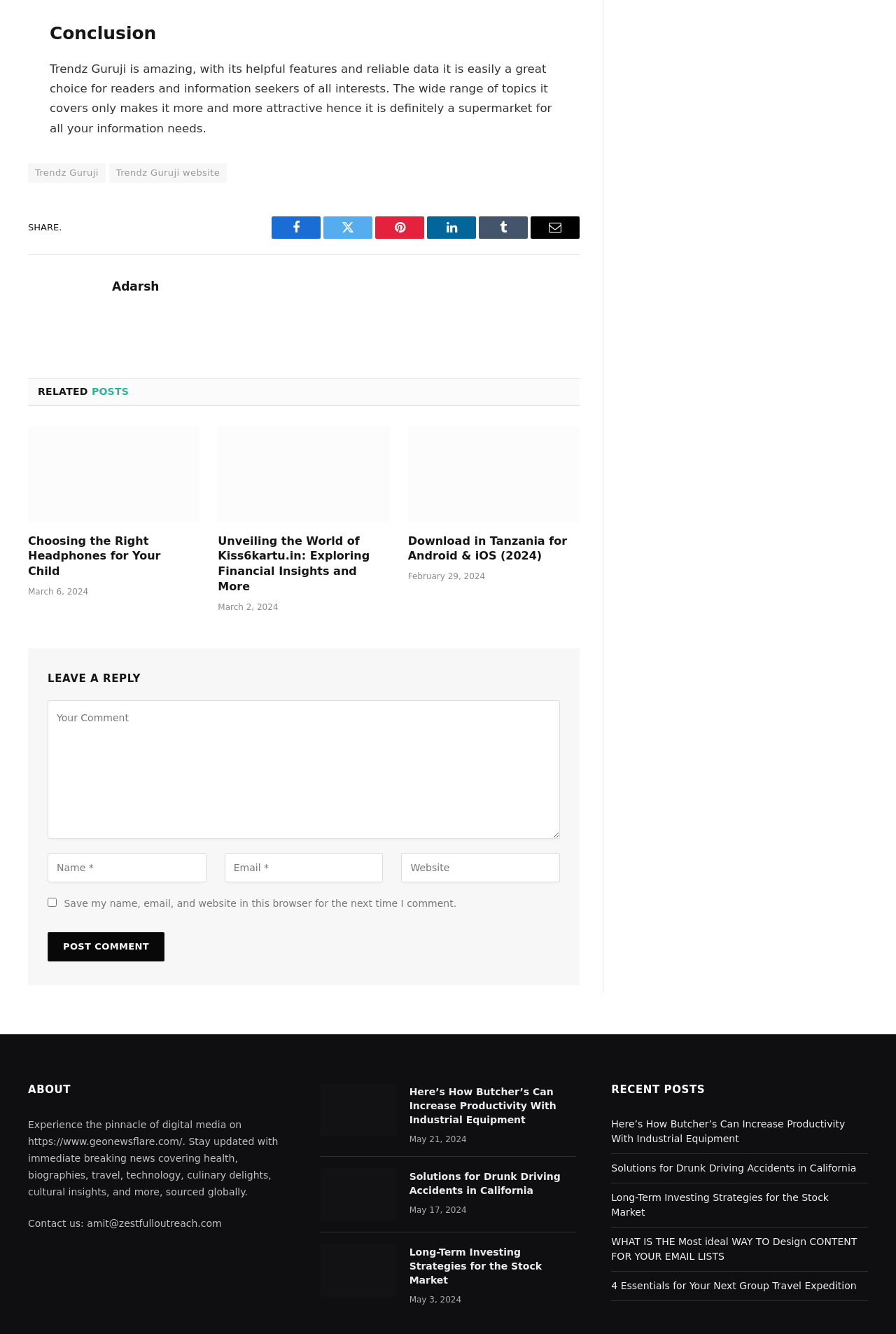What is the purpose of the textbox 'Your Comment'?
Please provide a comprehensive answer to the question based on the webpage screenshot.

The purpose of the textbox 'Your Comment' is to leave a reply, as indicated by the heading 'LEAVE A REPLY' and the required textbox 'Your Comment'.